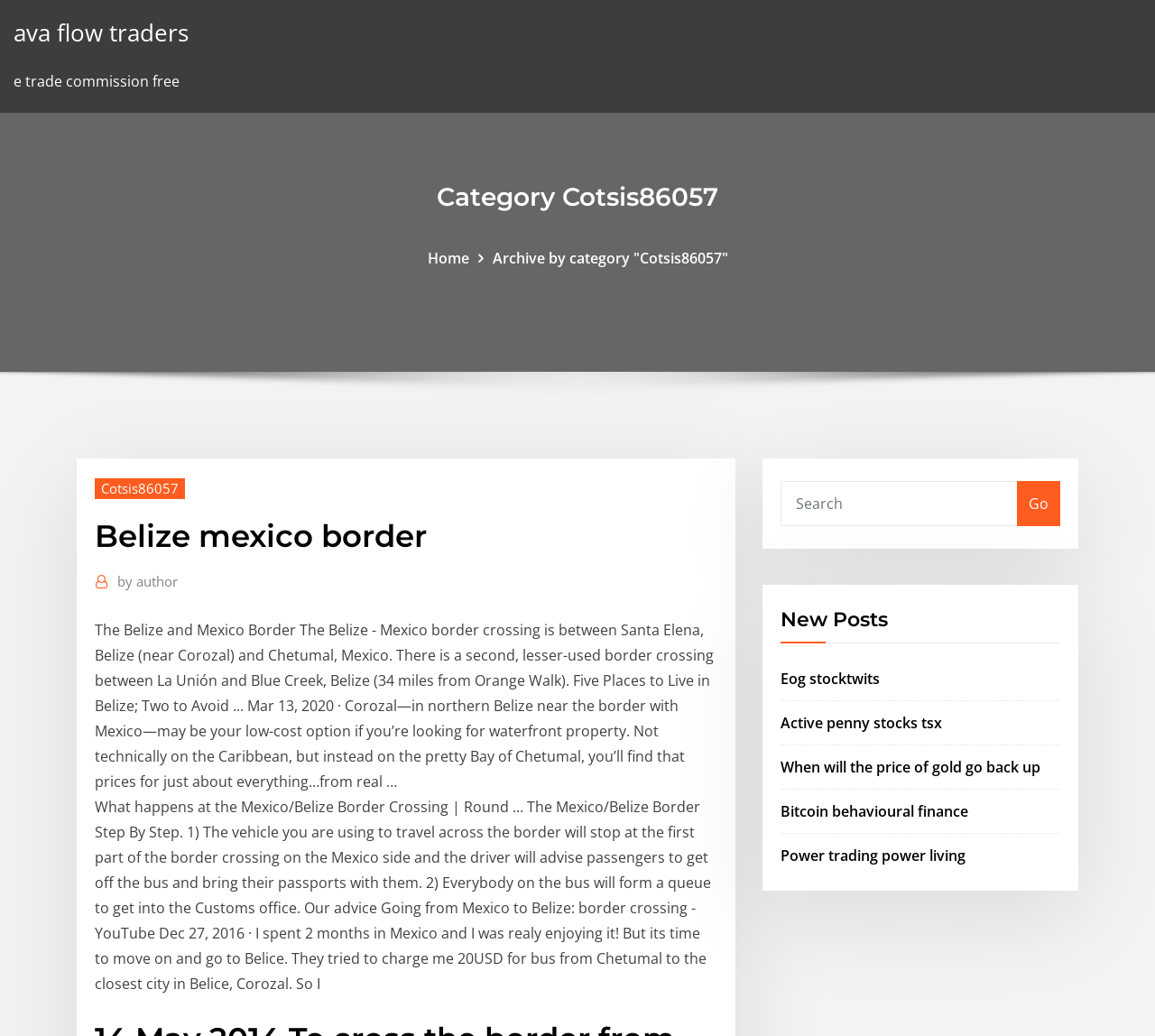Could you determine the bounding box coordinates of the clickable element to complete the instruction: "Follow Anjani Associates on Facebook"? Provide the coordinates as four float numbers between 0 and 1, i.e., [left, top, right, bottom].

None